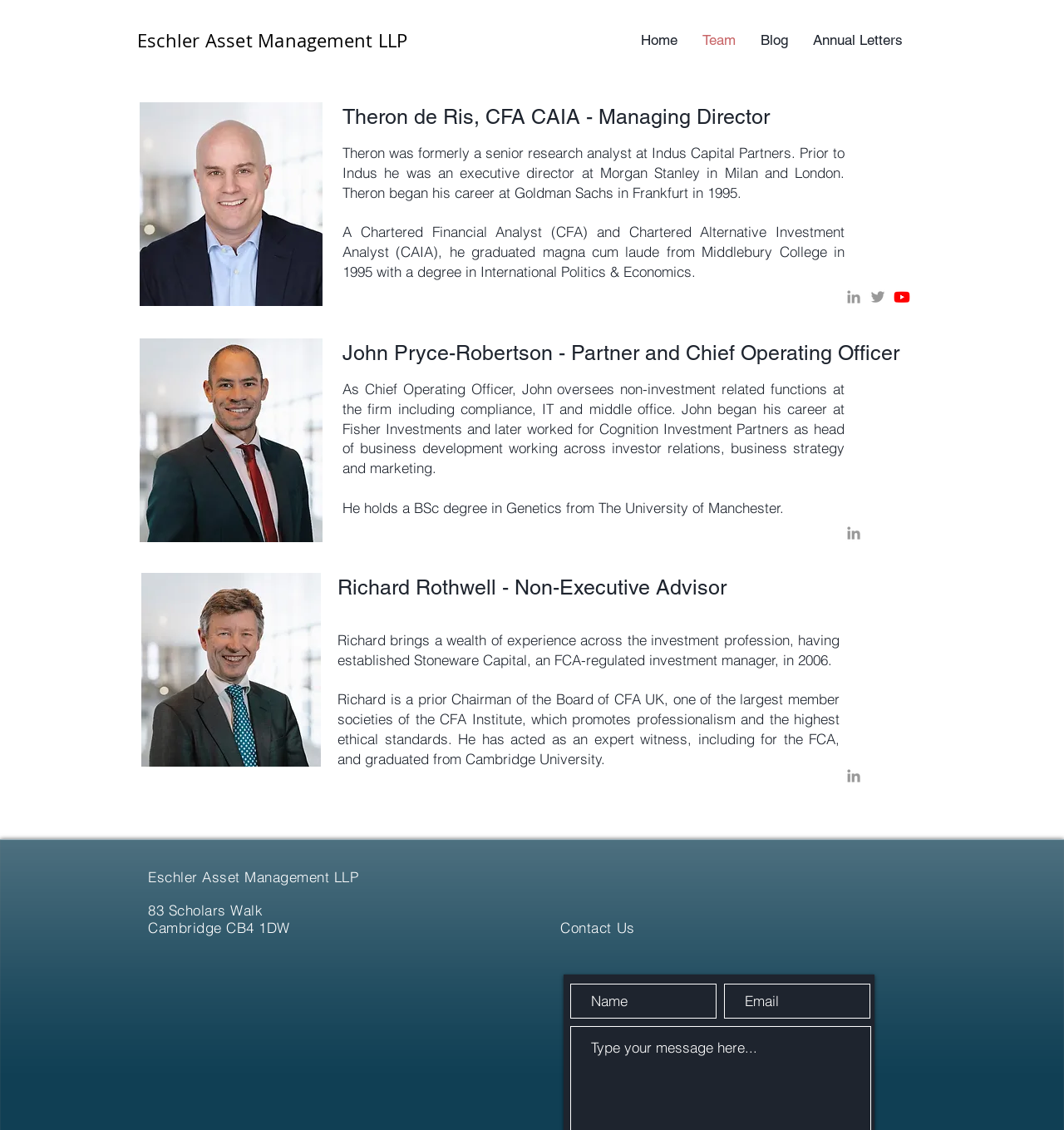Provide the bounding box coordinates of the section that needs to be clicked to accomplish the following instruction: "Explore Music category."

None